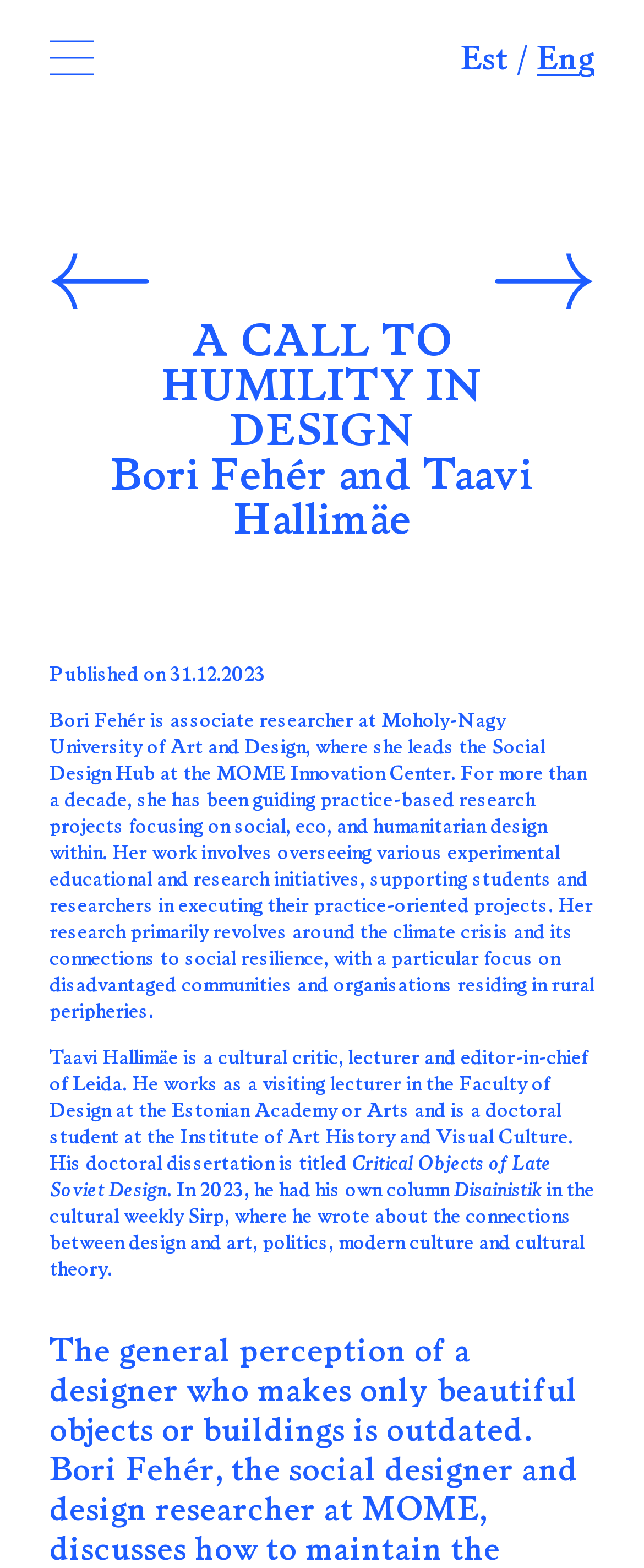Give a short answer using one word or phrase for the question:
What is the publication date of the article?

31.12.2023